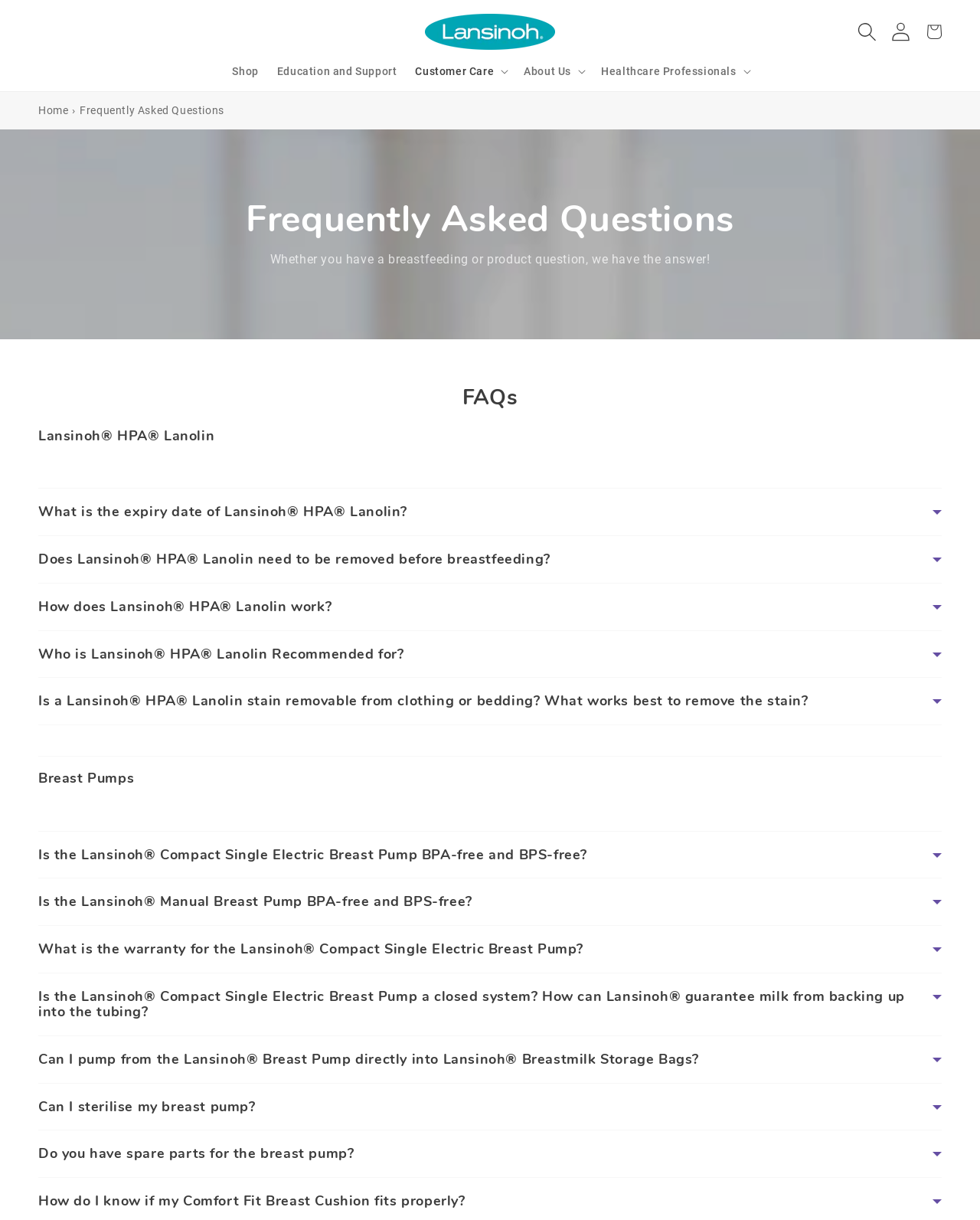Identify the bounding box coordinates for the region of the element that should be clicked to carry out the instruction: "Go to the 'Customer Care' page". The bounding box coordinates should be four float numbers between 0 and 1, i.e., [left, top, right, bottom].

[0.424, 0.053, 0.504, 0.064]